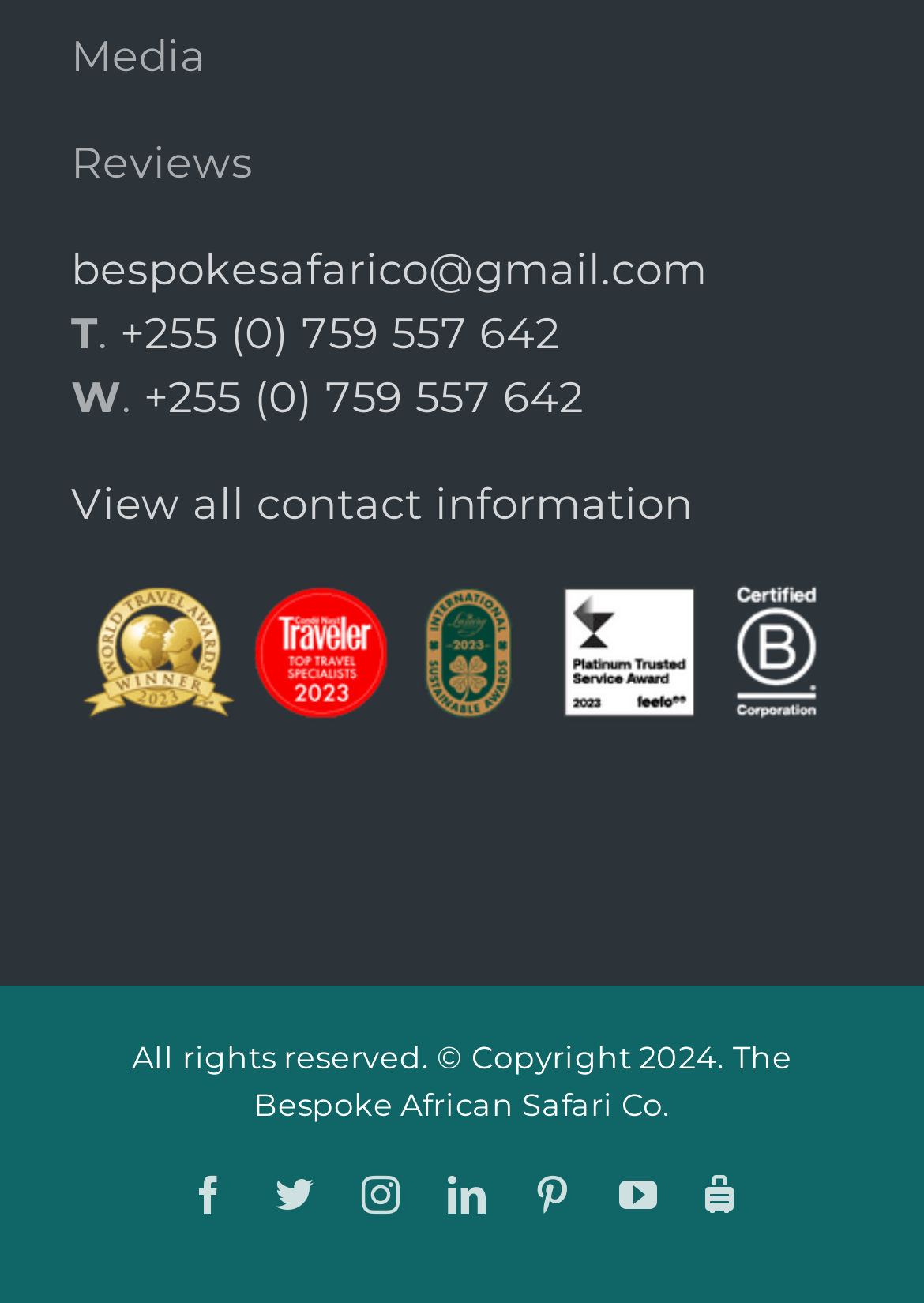Could you provide the bounding box coordinates for the portion of the screen to click to complete this instruction: "Check awards and recognition"?

[0.077, 0.445, 0.903, 0.557]